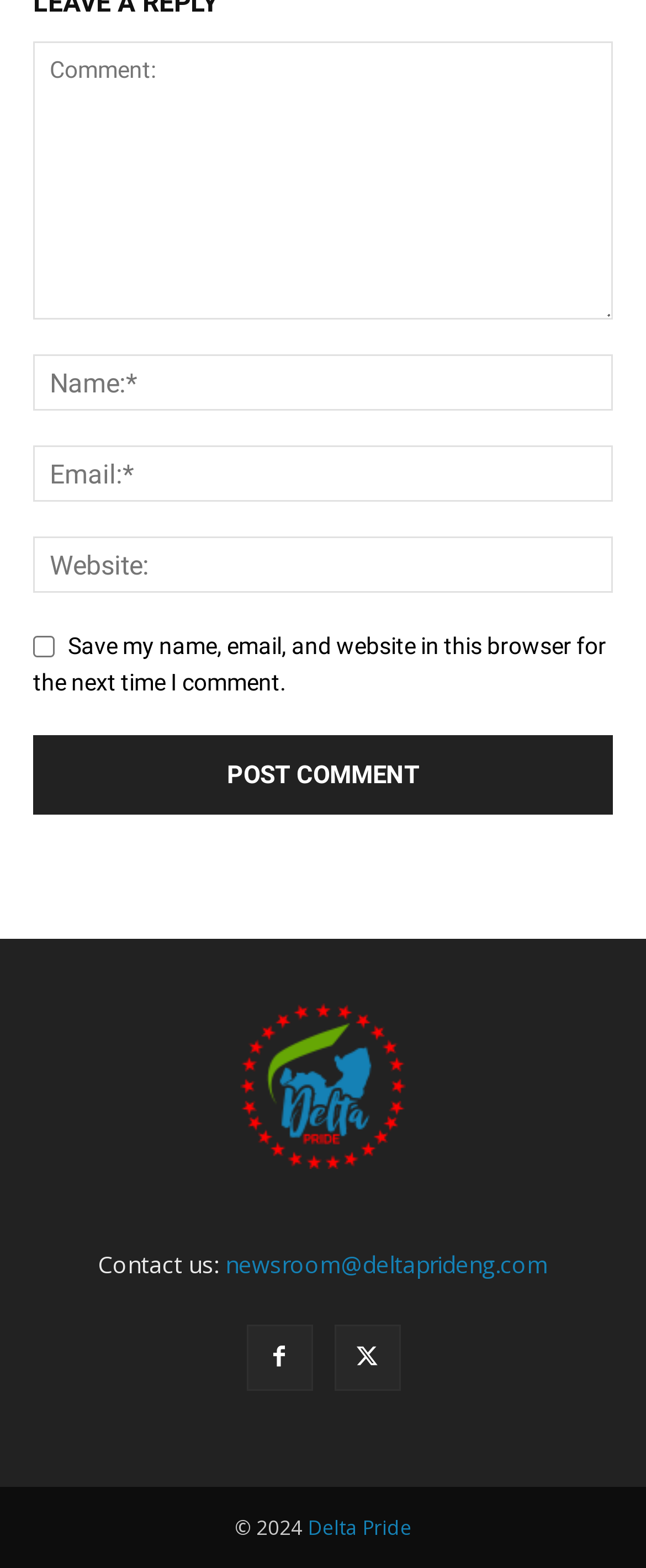With reference to the screenshot, provide a detailed response to the question below:
What is the name of the organization?

The link 'Delta Pride' is provided at the bottom of the page, likely indicating the name of the organization or entity responsible for the webpage.